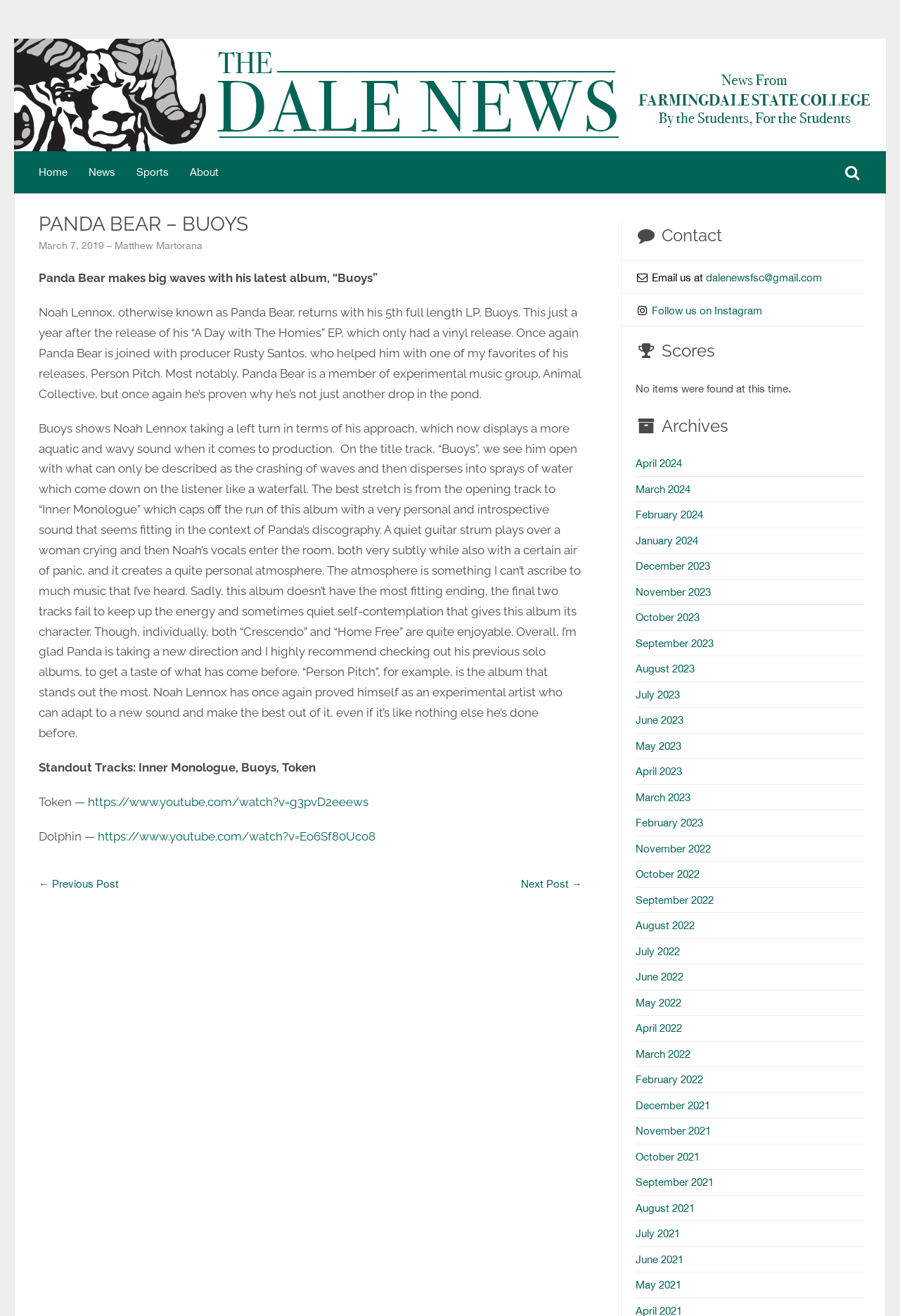Show the bounding box coordinates of the element that should be clicked to complete the task: "Search in the text box".

[0.016, 0.147, 0.984, 0.171]